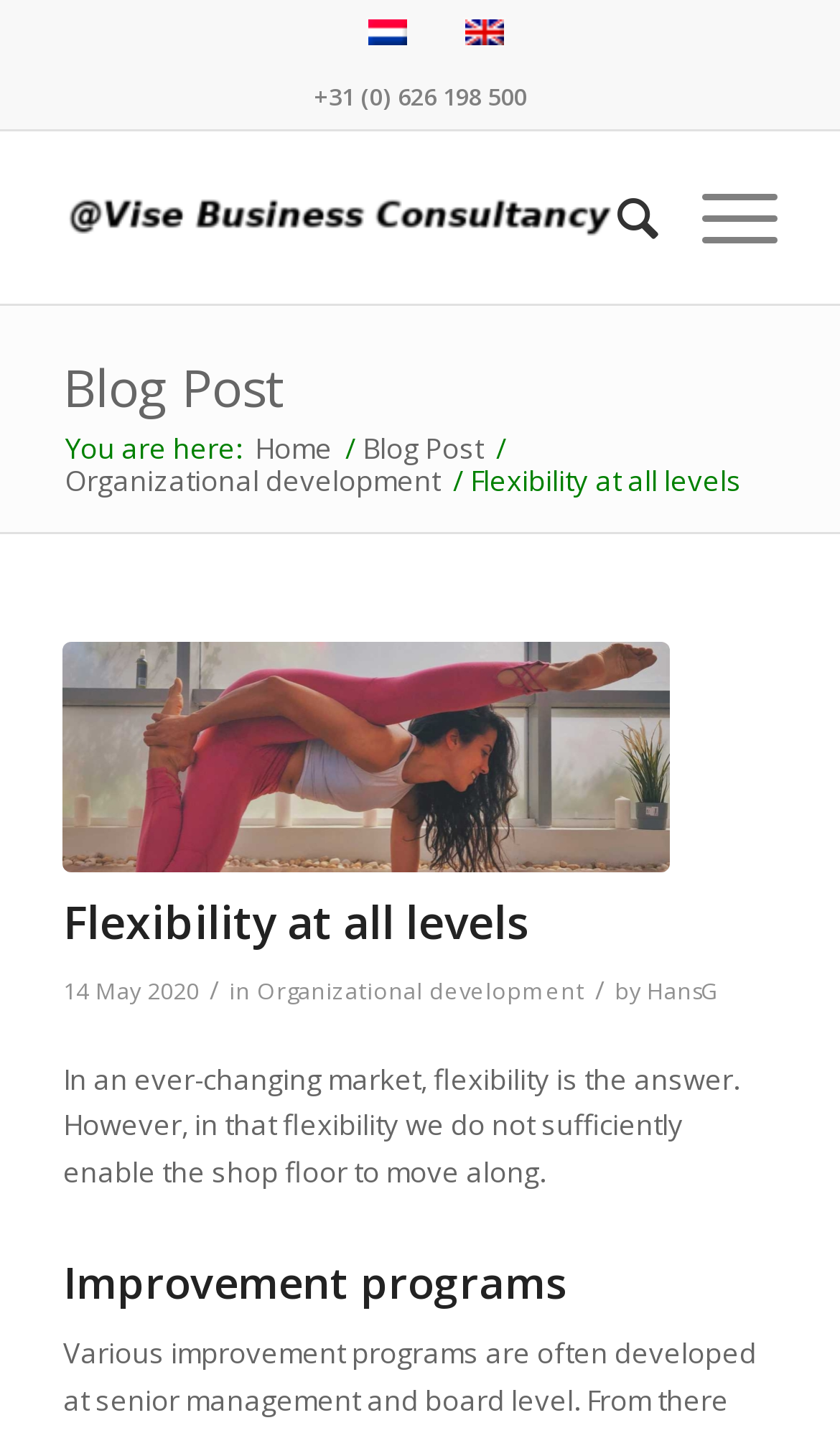When was the blog post published? Based on the image, give a response in one word or a short phrase.

14 May 2020